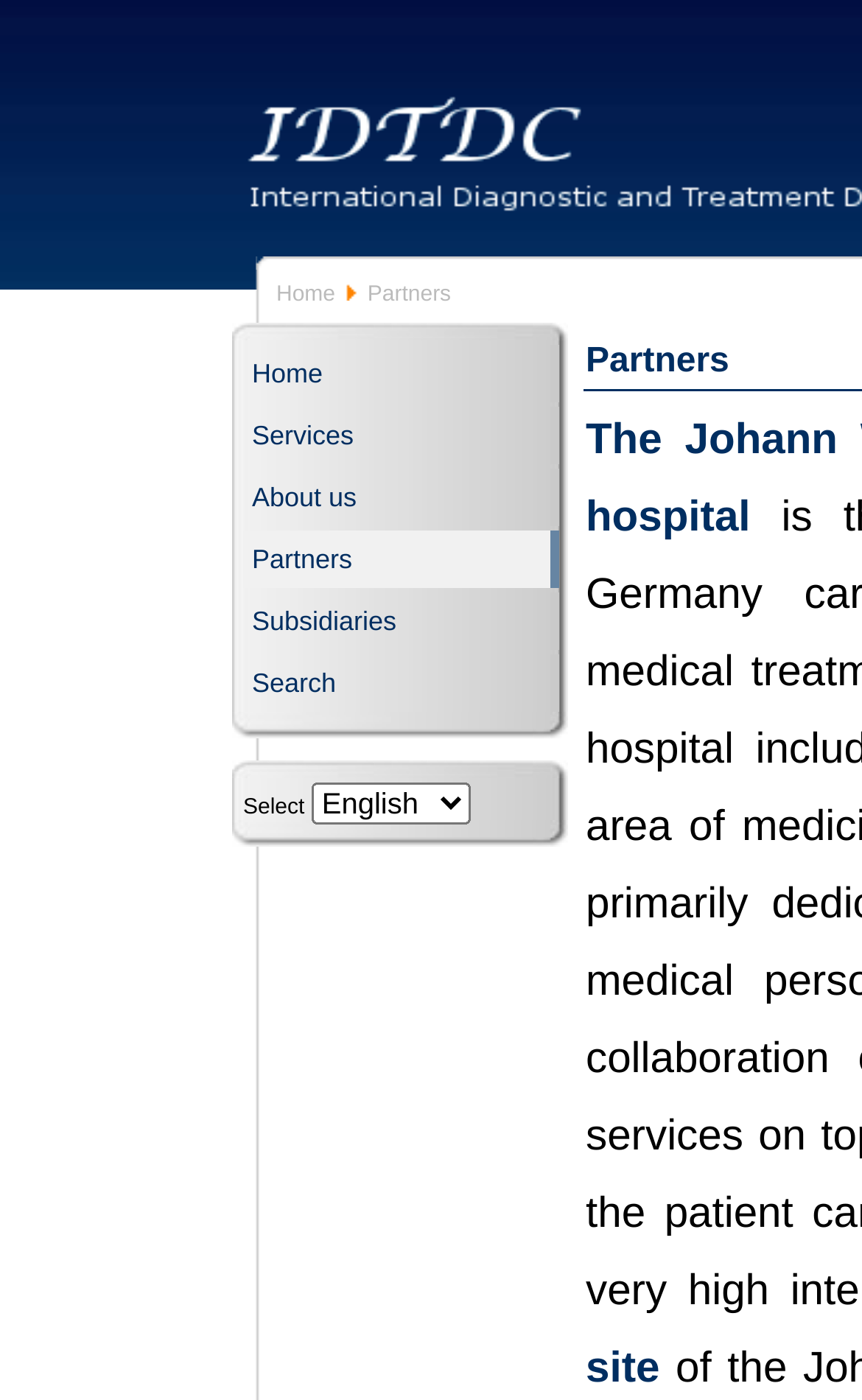From the element description About us, predict the bounding box coordinates of the UI element. The coordinates must be specified in the format (top-left x, top-left y, bottom-right x, bottom-right y) and should be within the 0 to 1 range.

[0.282, 0.335, 0.649, 0.376]